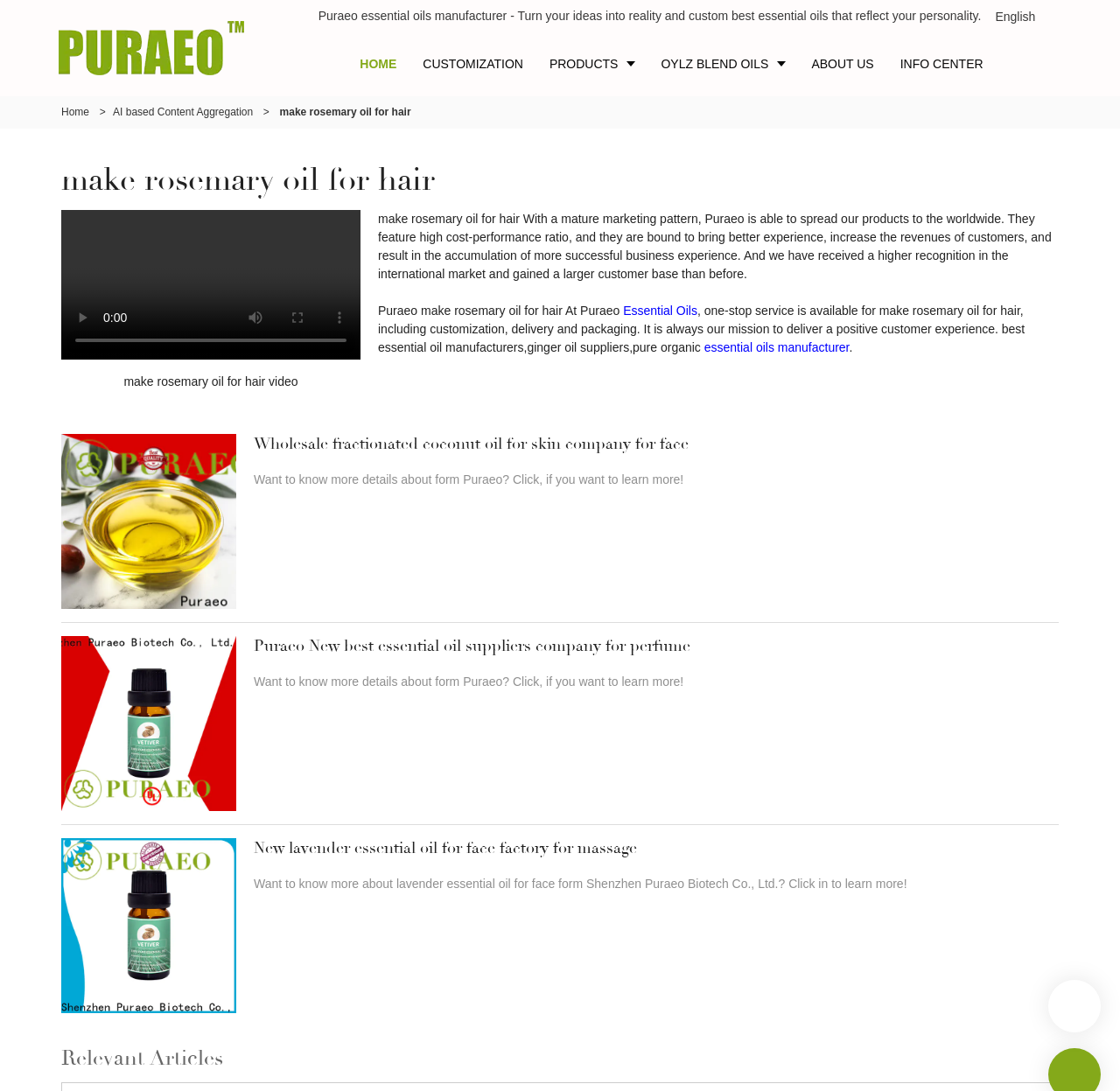What is the language of the website?
Please answer the question as detailed as possible based on the image.

The language of the website can be found in the static text element that reads 'English', which is located near the top of the webpage.